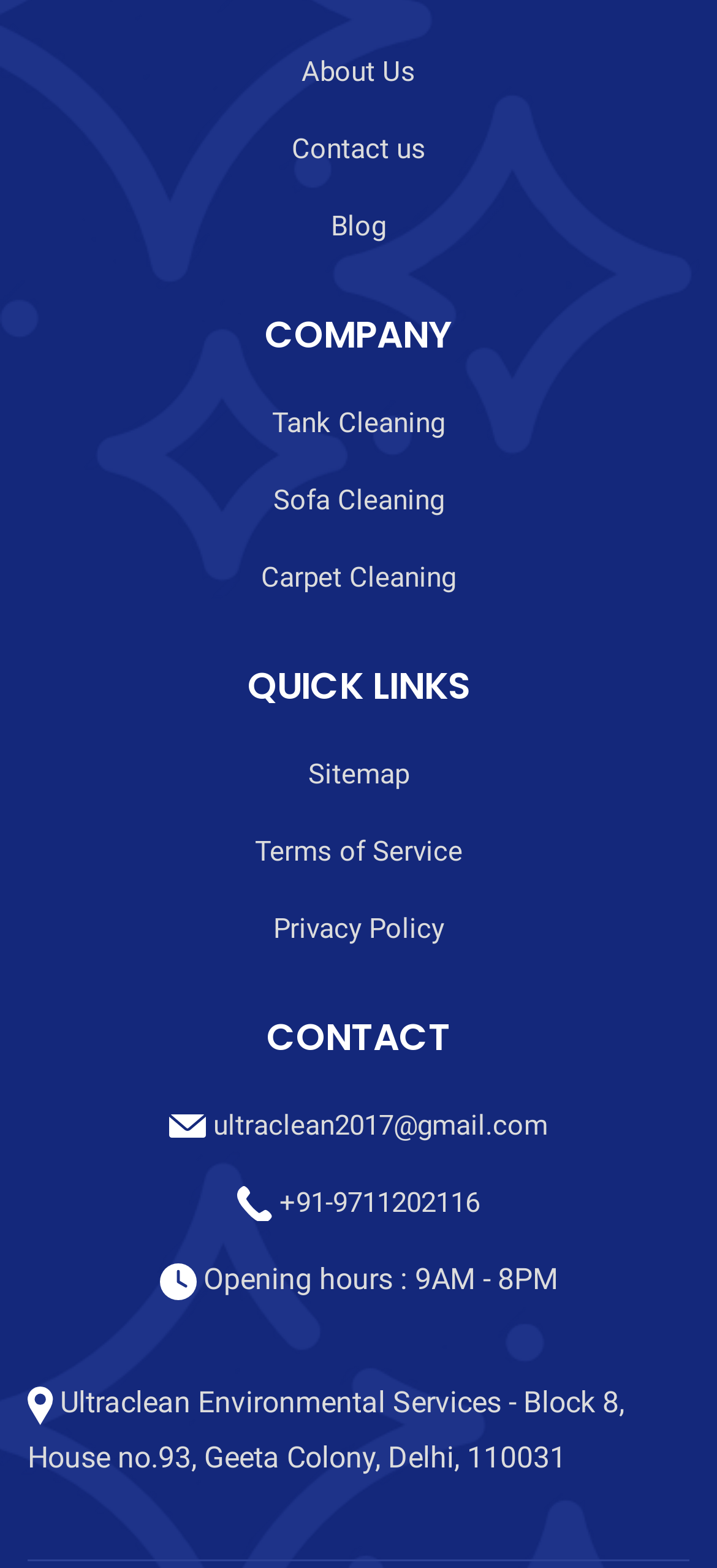Locate the bounding box coordinates of the element that needs to be clicked to carry out the instruction: "contact us via email". The coordinates should be given as four float numbers ranging from 0 to 1, i.e., [left, top, right, bottom].

[0.297, 0.701, 0.764, 0.734]